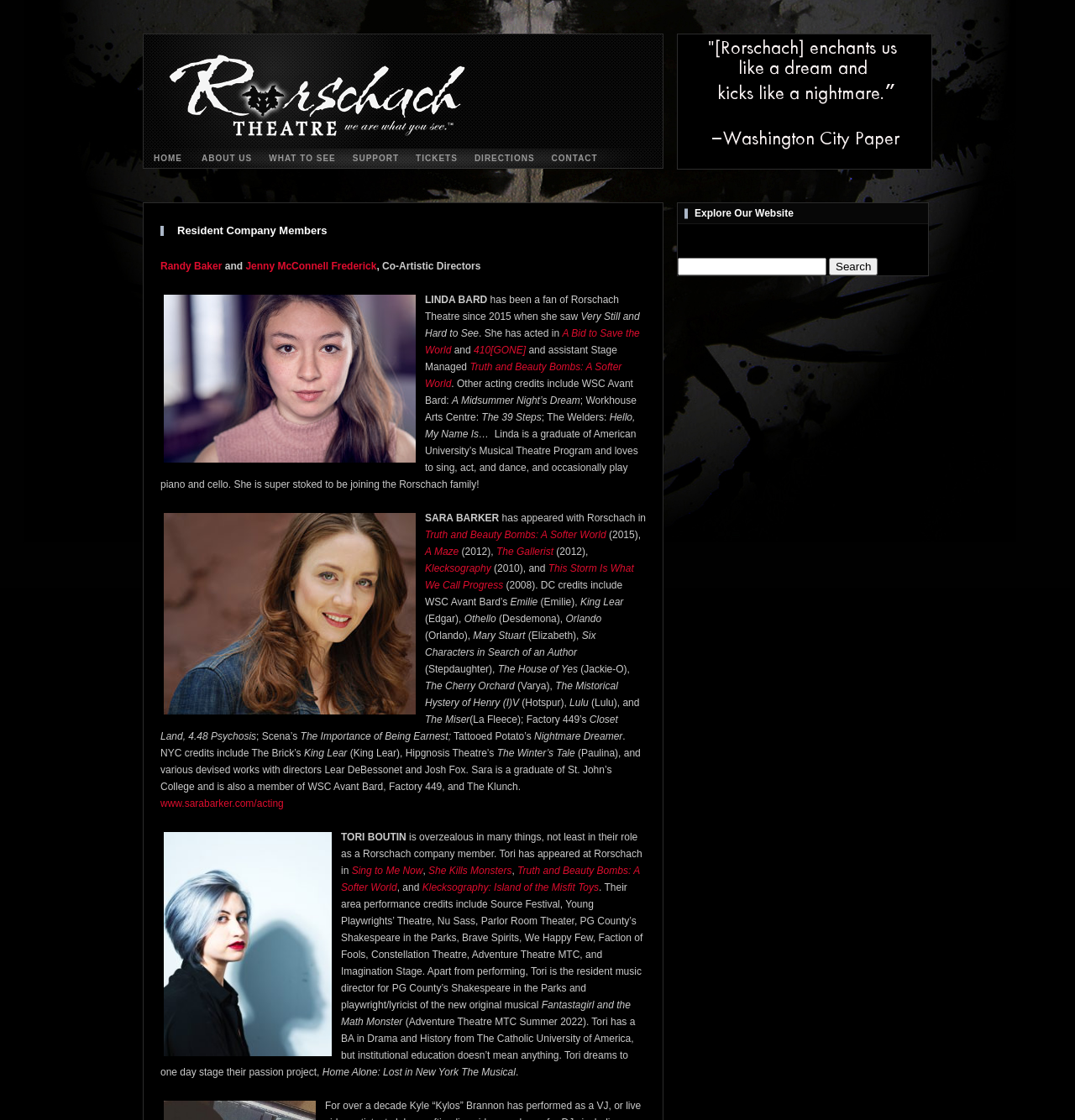Please identify the bounding box coordinates of the element's region that I should click in order to complete the following instruction: "Click on the HOME link". The bounding box coordinates consist of four float numbers between 0 and 1, i.e., [left, top, right, bottom].

[0.133, 0.132, 0.18, 0.151]